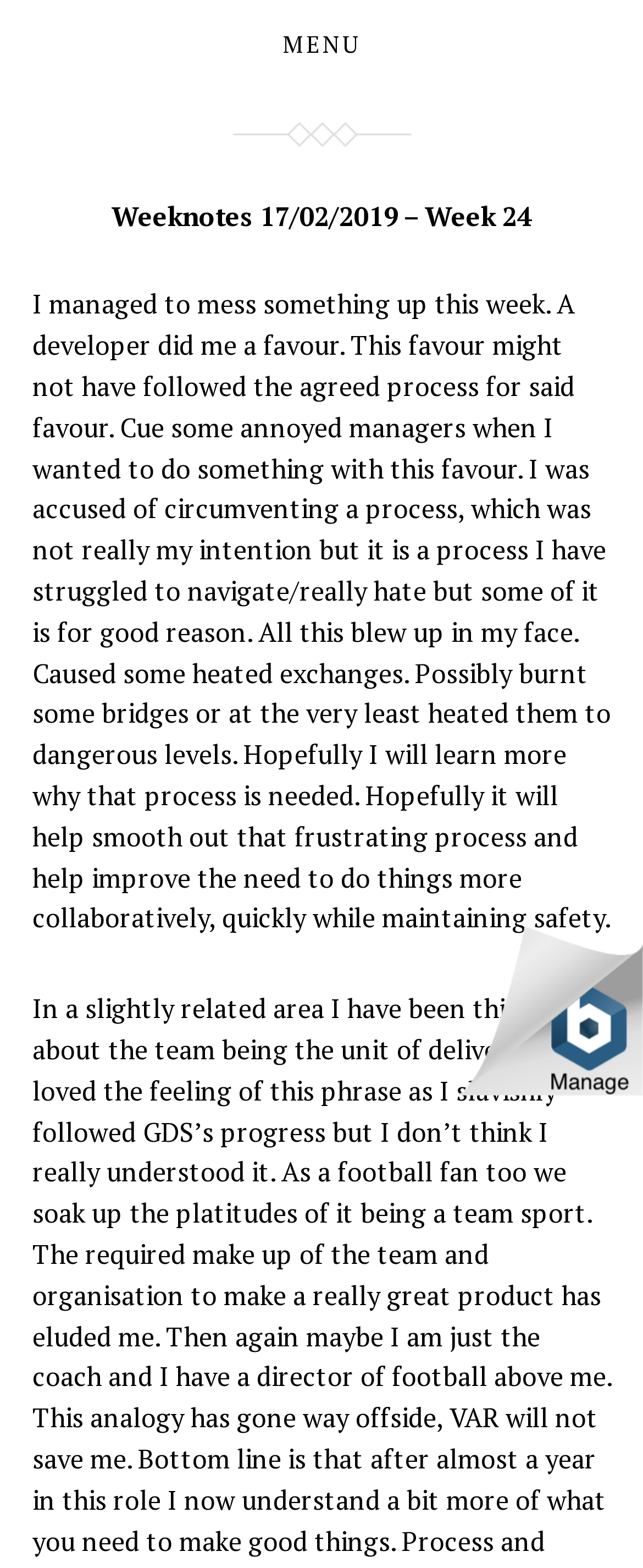Provide the bounding box coordinates of the HTML element this sentence describes: "Privacy Notice". The bounding box coordinates consist of four float numbers between 0 and 1, i.e., [left, top, right, bottom].

None